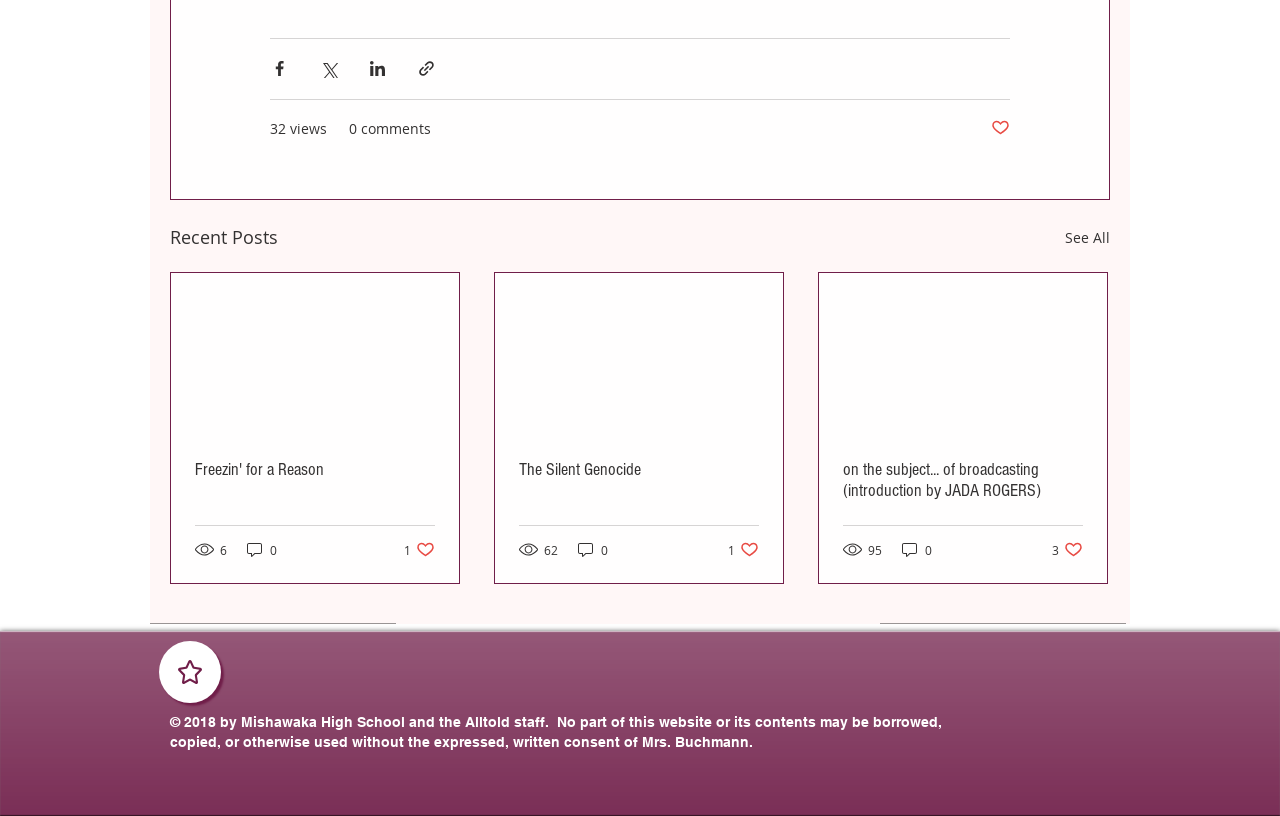Indicate the bounding box coordinates of the element that needs to be clicked to satisfy the following instruction: "Visit Instagram". The coordinates should be four float numbers between 0 and 1, i.e., [left, top, right, bottom].

[0.783, 0.802, 0.813, 0.85]